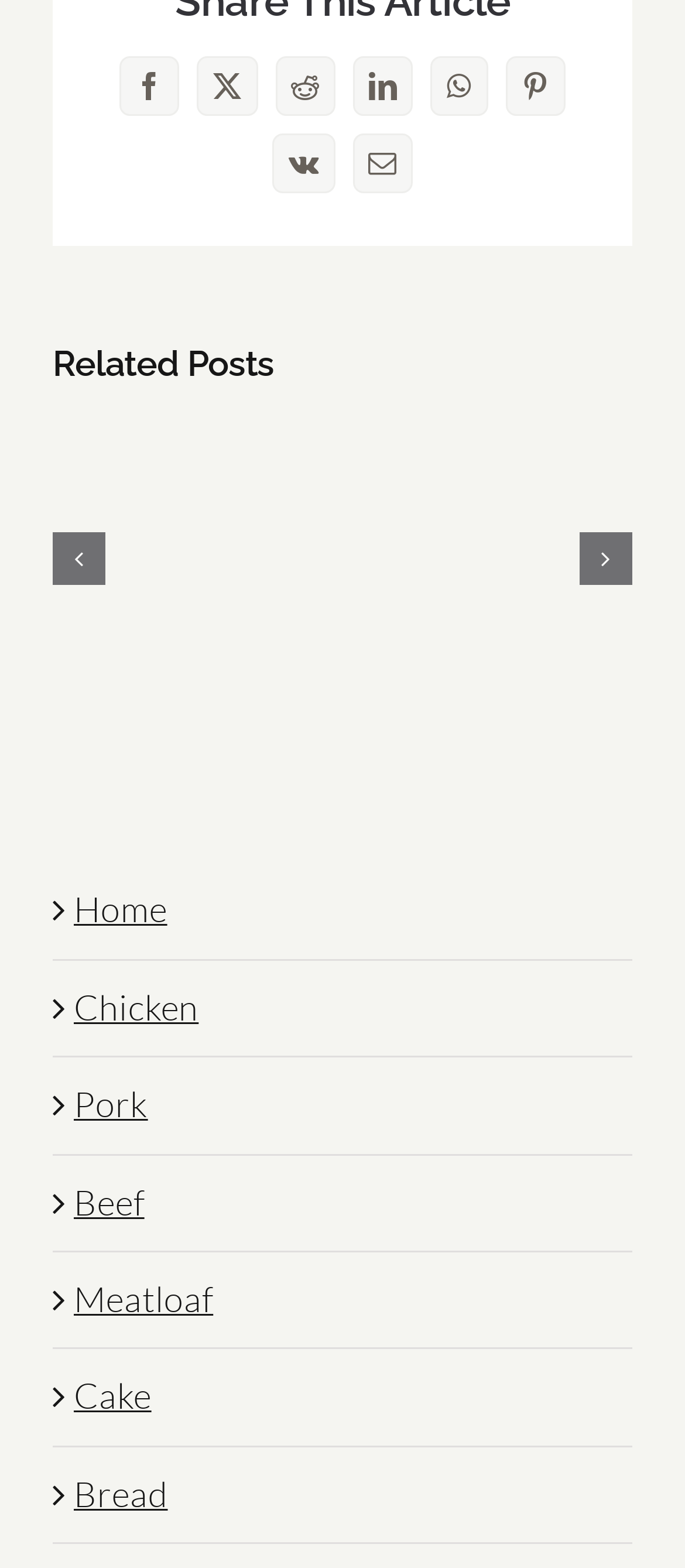Provide the bounding box coordinates of the area you need to click to execute the following instruction: "Go to Home page".

[0.108, 0.566, 0.244, 0.594]